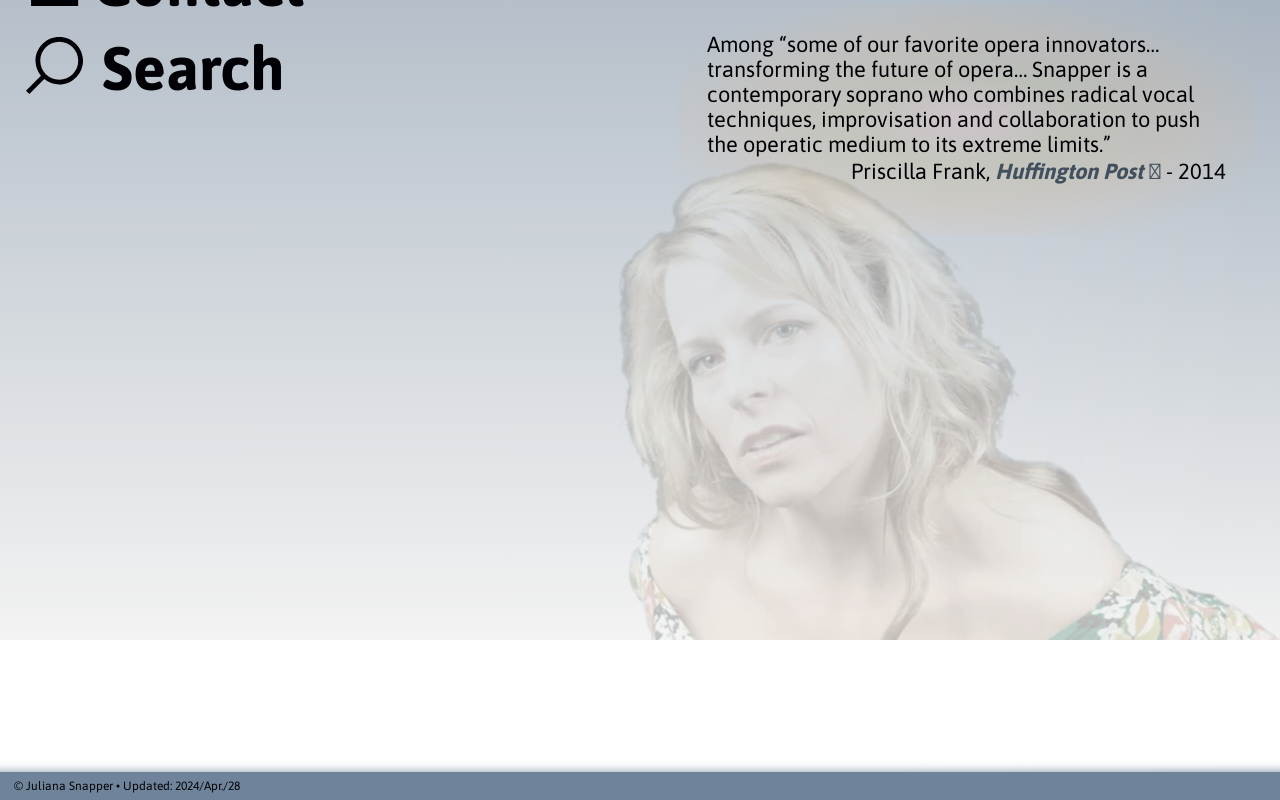Find and provide the bounding box coordinates for the UI element described here: "Huffington Post". The coordinates should be given as four float numbers between 0 and 1: [left, top, right, bottom].

[0.777, 0.199, 0.907, 0.23]